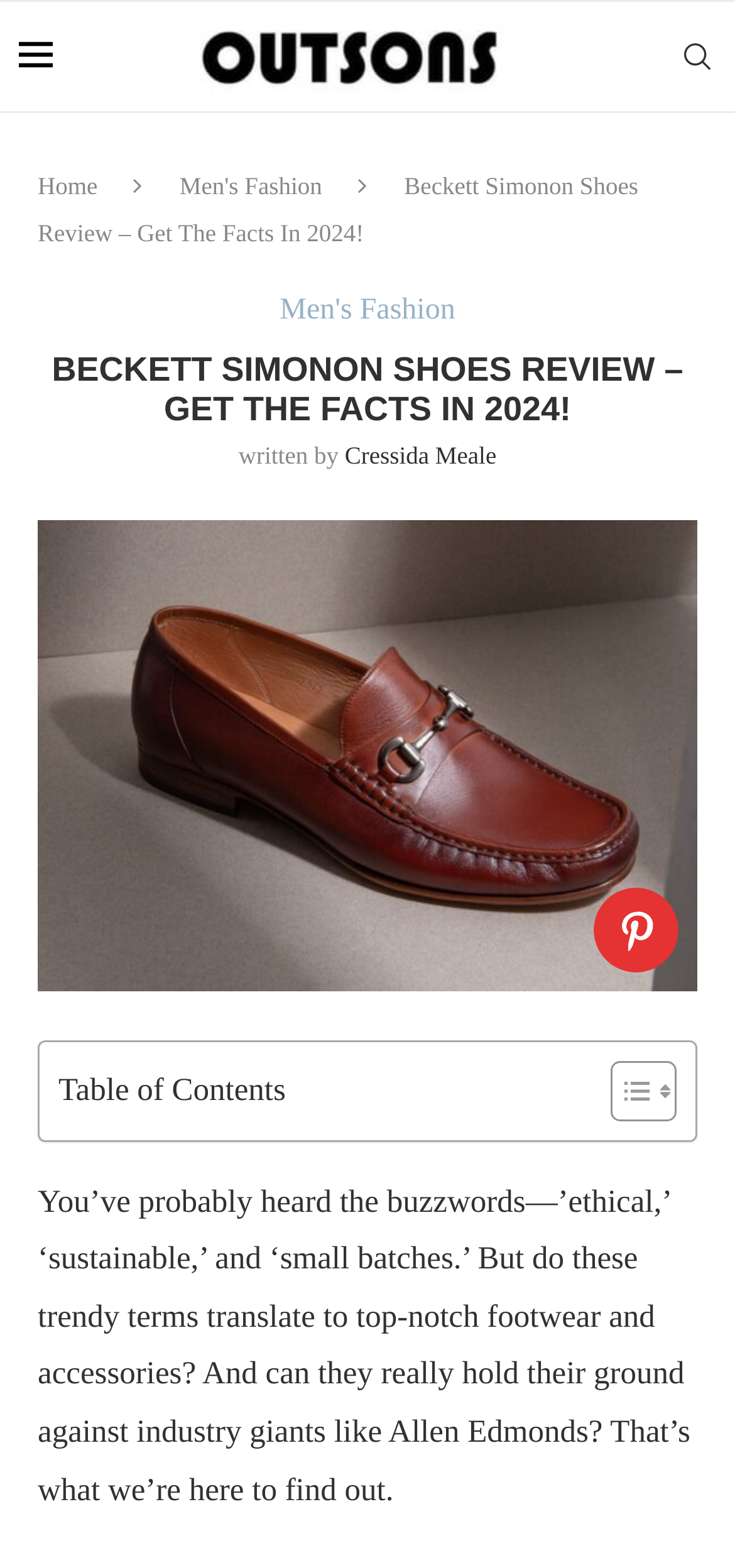Identify the bounding box for the UI element described as: "alt="Becket Simonon" title="Becket Simonon"". The coordinates should be four float numbers between 0 and 1, i.e., [left, top, right, bottom].

[0.051, 0.331, 0.949, 0.355]